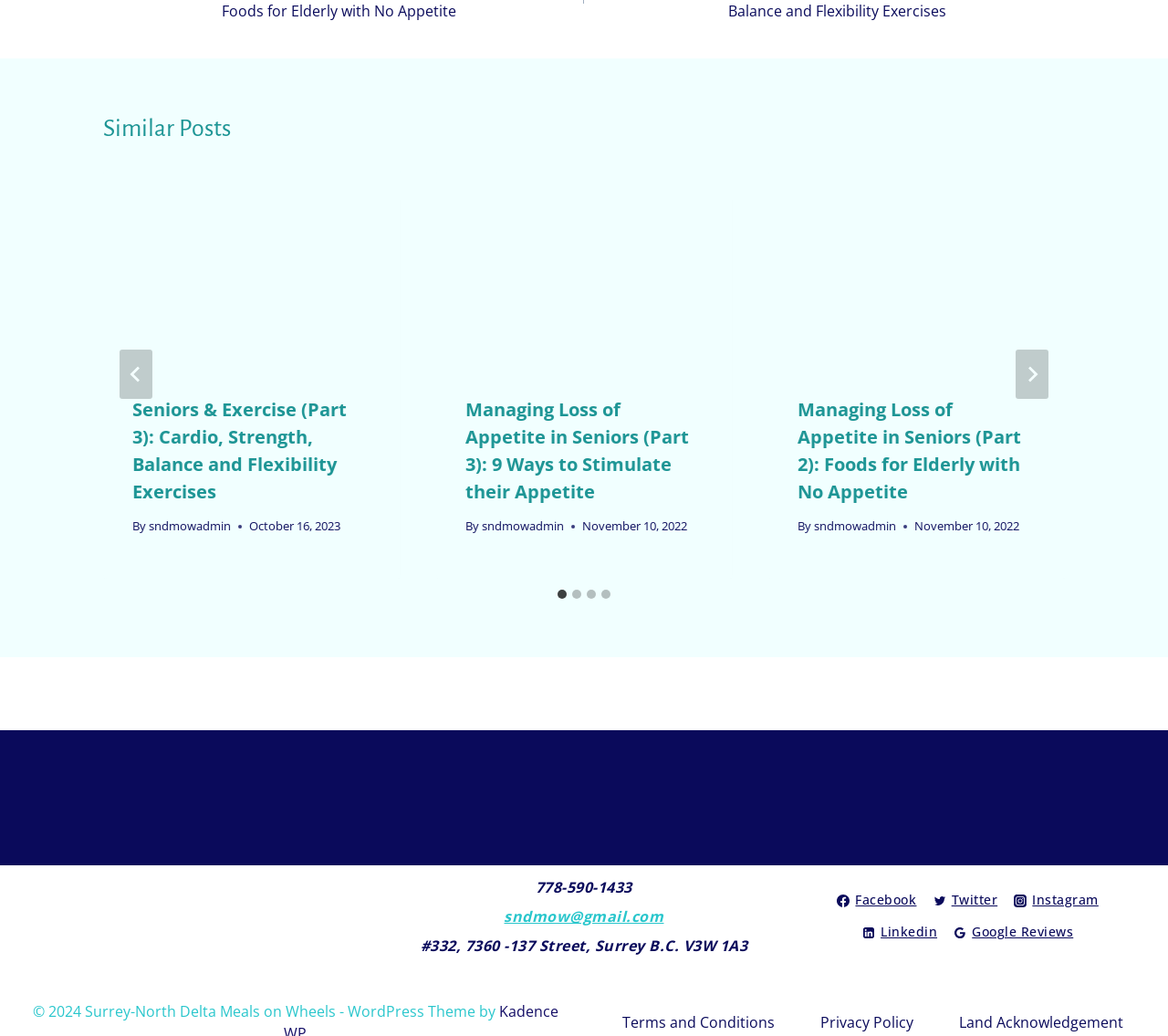Find the bounding box of the web element that fits this description: "sndmowadmin".

[0.697, 0.499, 0.768, 0.515]